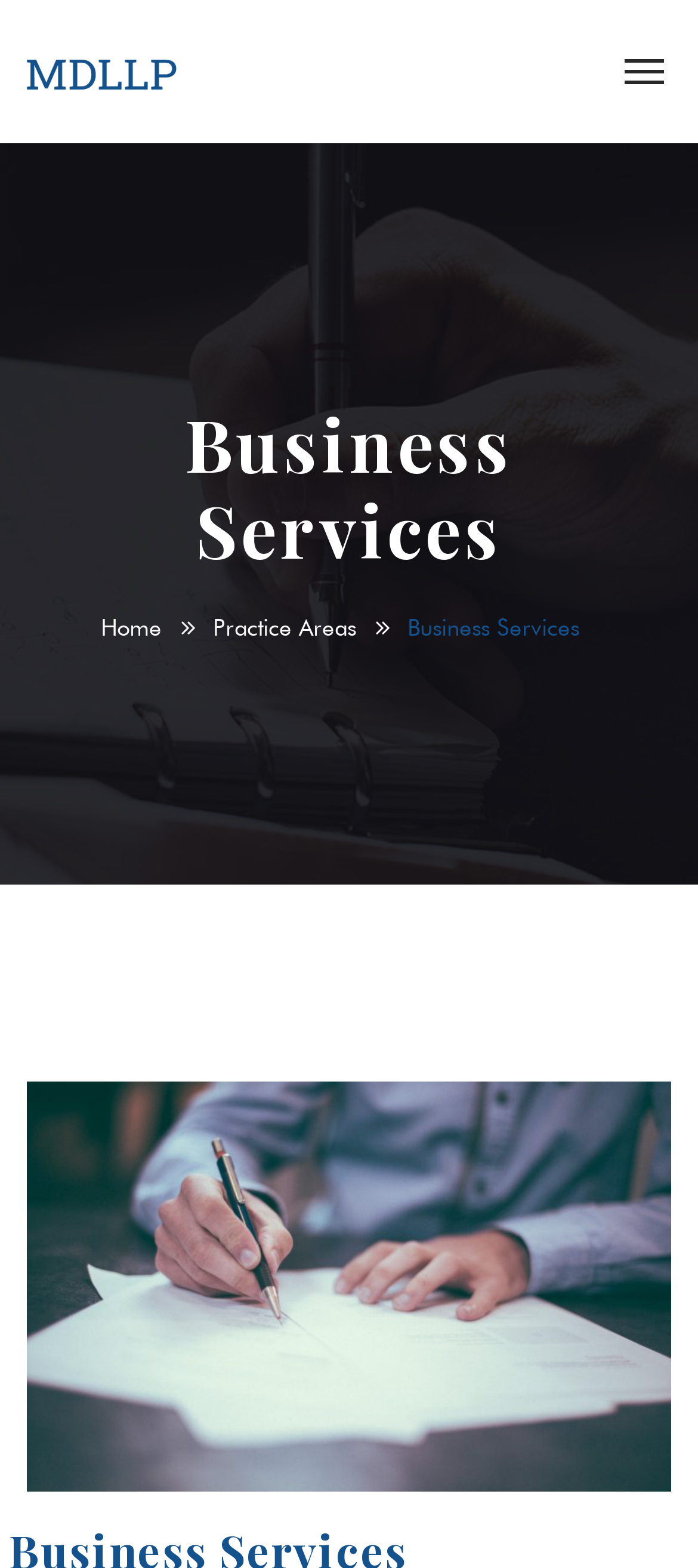What is the background image of the webpage?
Based on the screenshot, provide a one-word or short-phrase response.

scott-graham-OQMZwNd3ThU-unsplash